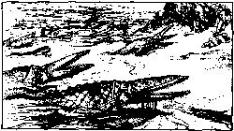What do the crocodiles symbolize in the cartoon?
Look at the screenshot and respond with one word or a short phrase.

Aggressive forces of organized religion